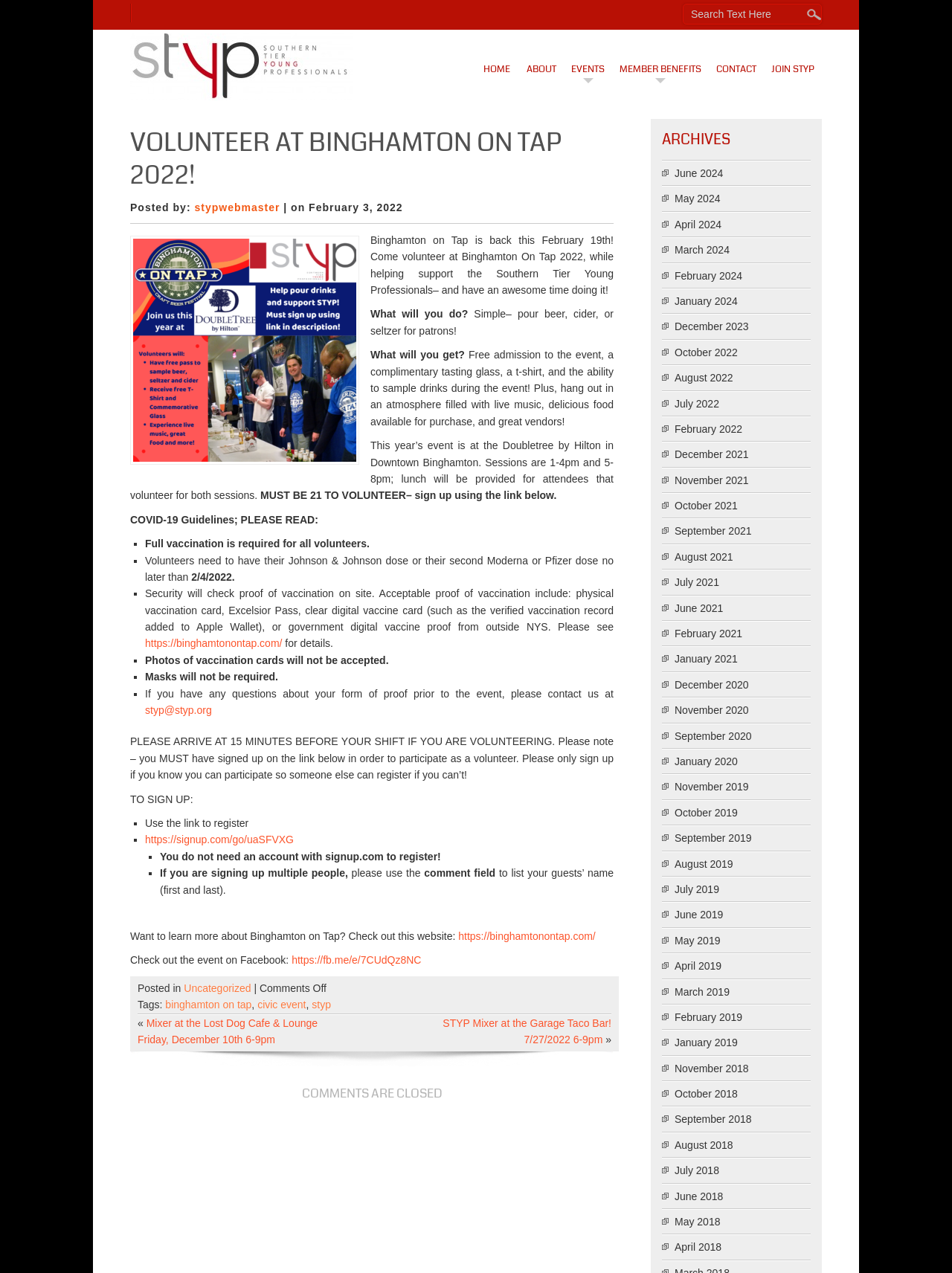Locate the bounding box coordinates of the area to click to fulfill this instruction: "View archives". The bounding box should be presented as four float numbers between 0 and 1, in the order [left, top, right, bottom].

[0.695, 0.102, 0.852, 0.12]